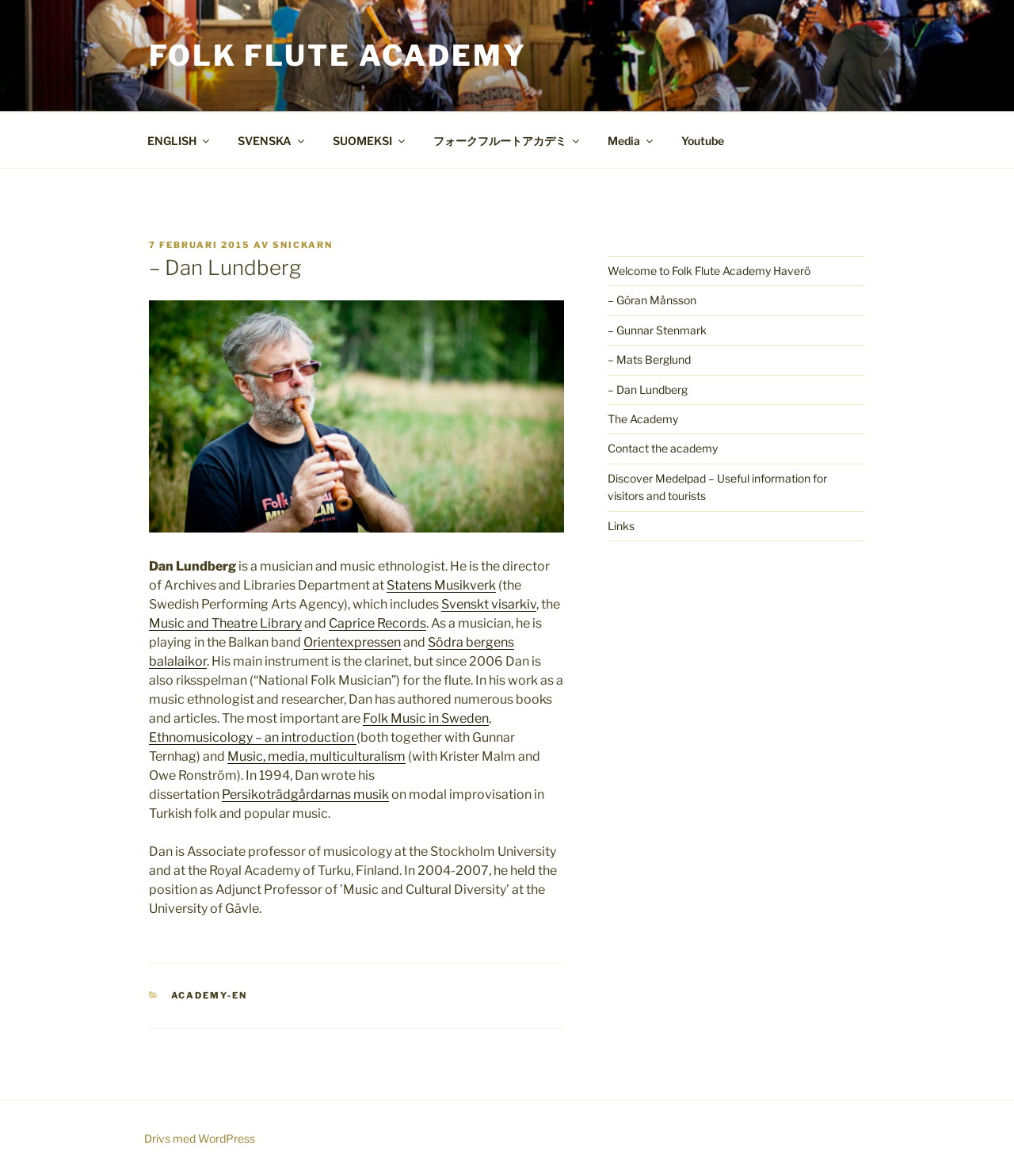Locate the bounding box of the UI element described by: "7 februari 201515 september 2015" in the given webpage screenshot.

[0.147, 0.204, 0.247, 0.213]